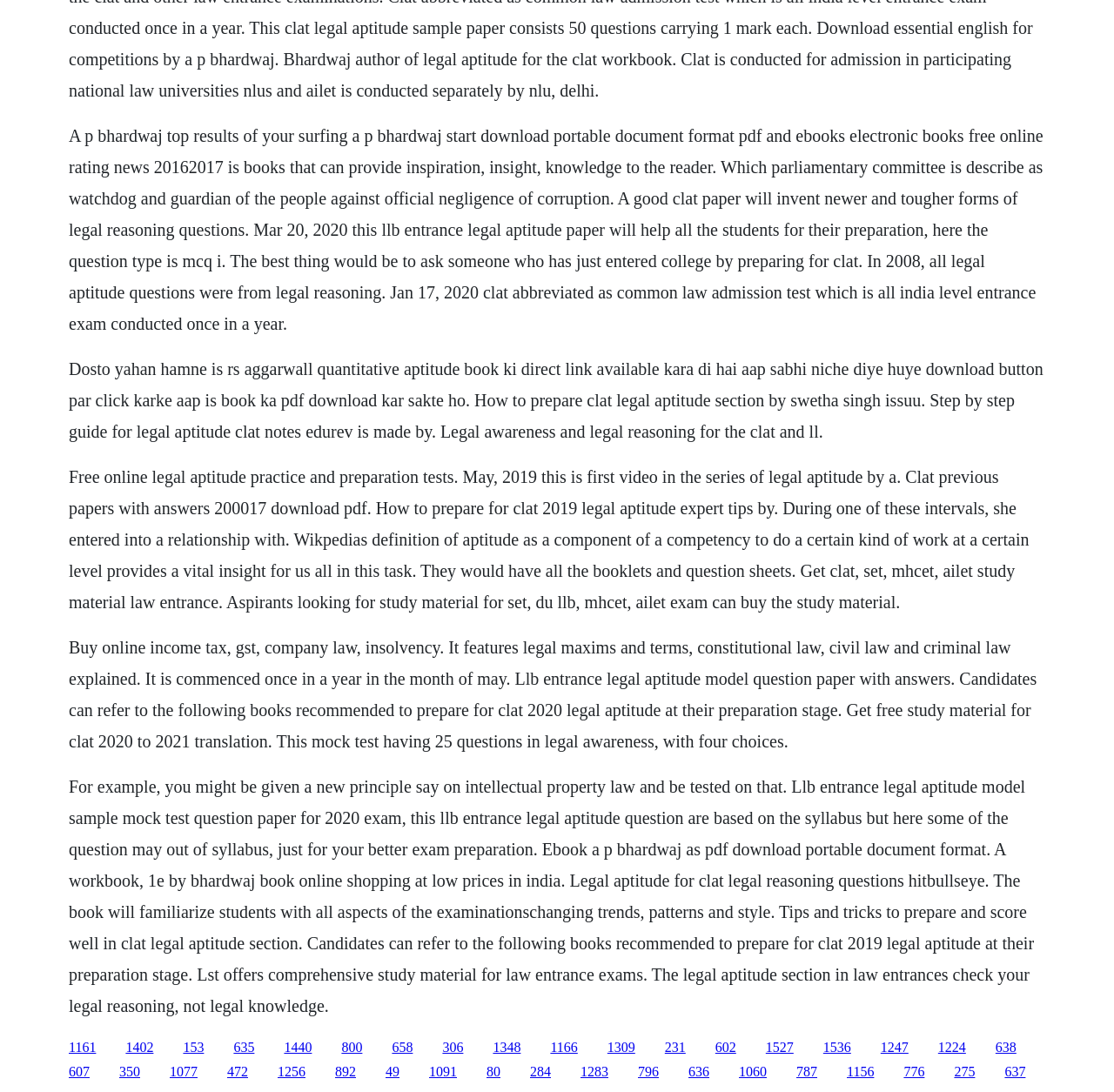Determine the bounding box coordinates for the area that needs to be clicked to fulfill this task: "Click the link to download A P Bhardwaj's book in PDF format". The coordinates must be given as four float numbers between 0 and 1, i.e., [left, top, right, bottom].

[0.062, 0.115, 0.936, 0.305]